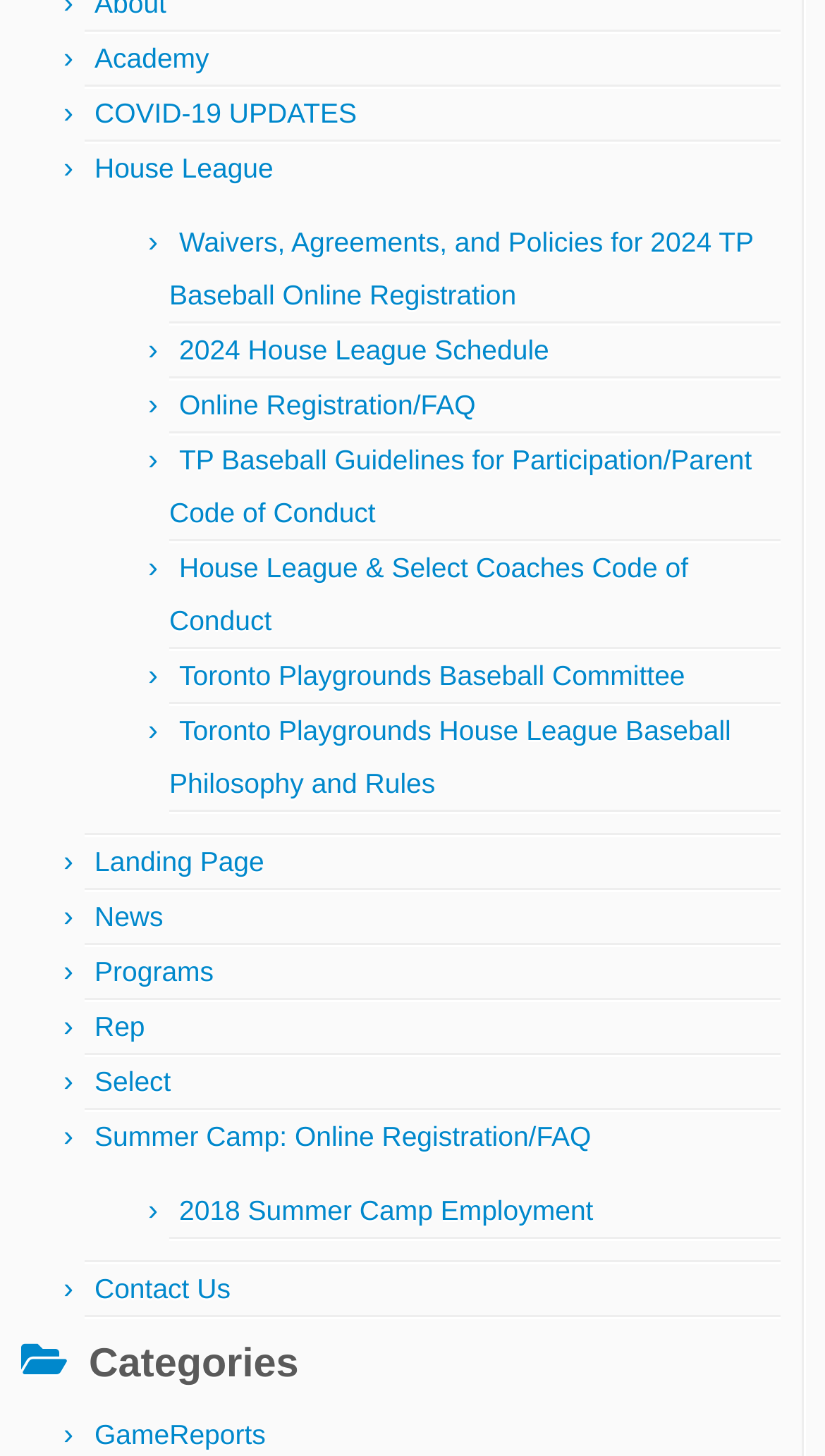Provide a one-word or brief phrase answer to the question:
What is the last link on the webpage?

GameReports